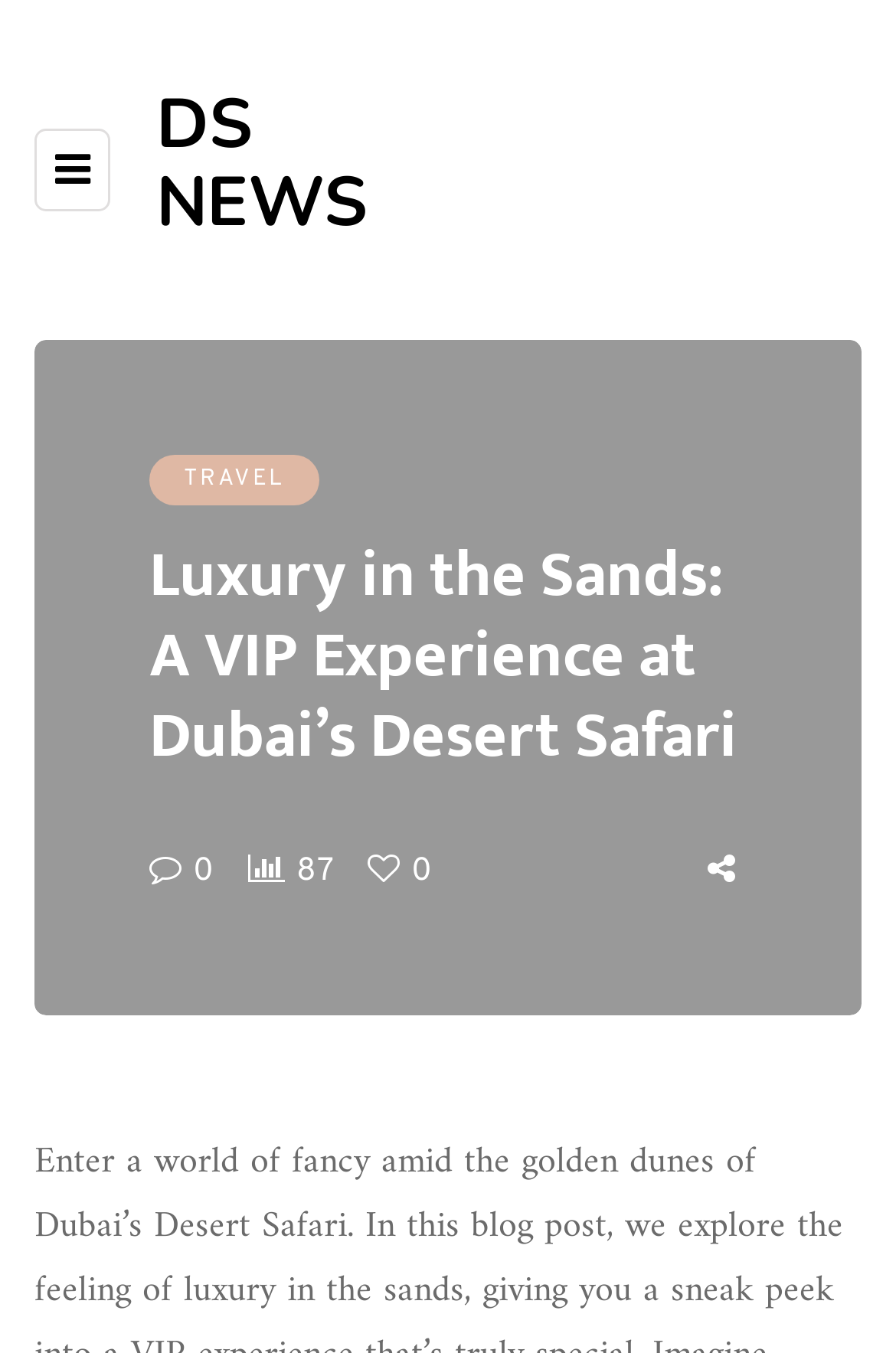Give a one-word or phrase response to the following question: What is the ranking of this article?

0